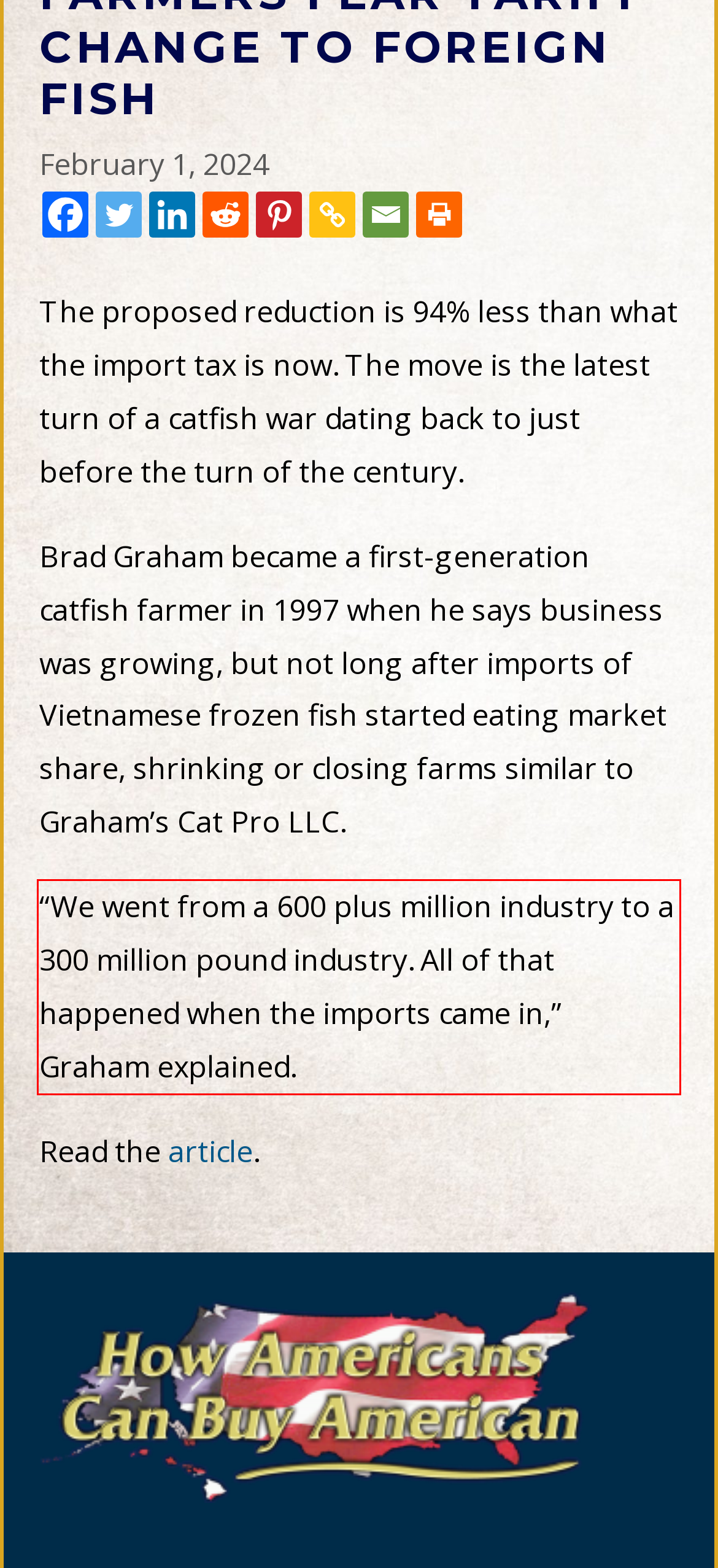Given a screenshot of a webpage with a red bounding box, please identify and retrieve the text inside the red rectangle.

“We went from a 600 plus million industry to a 300 million pound industry. All of that happened when the imports came in,” Graham explained.